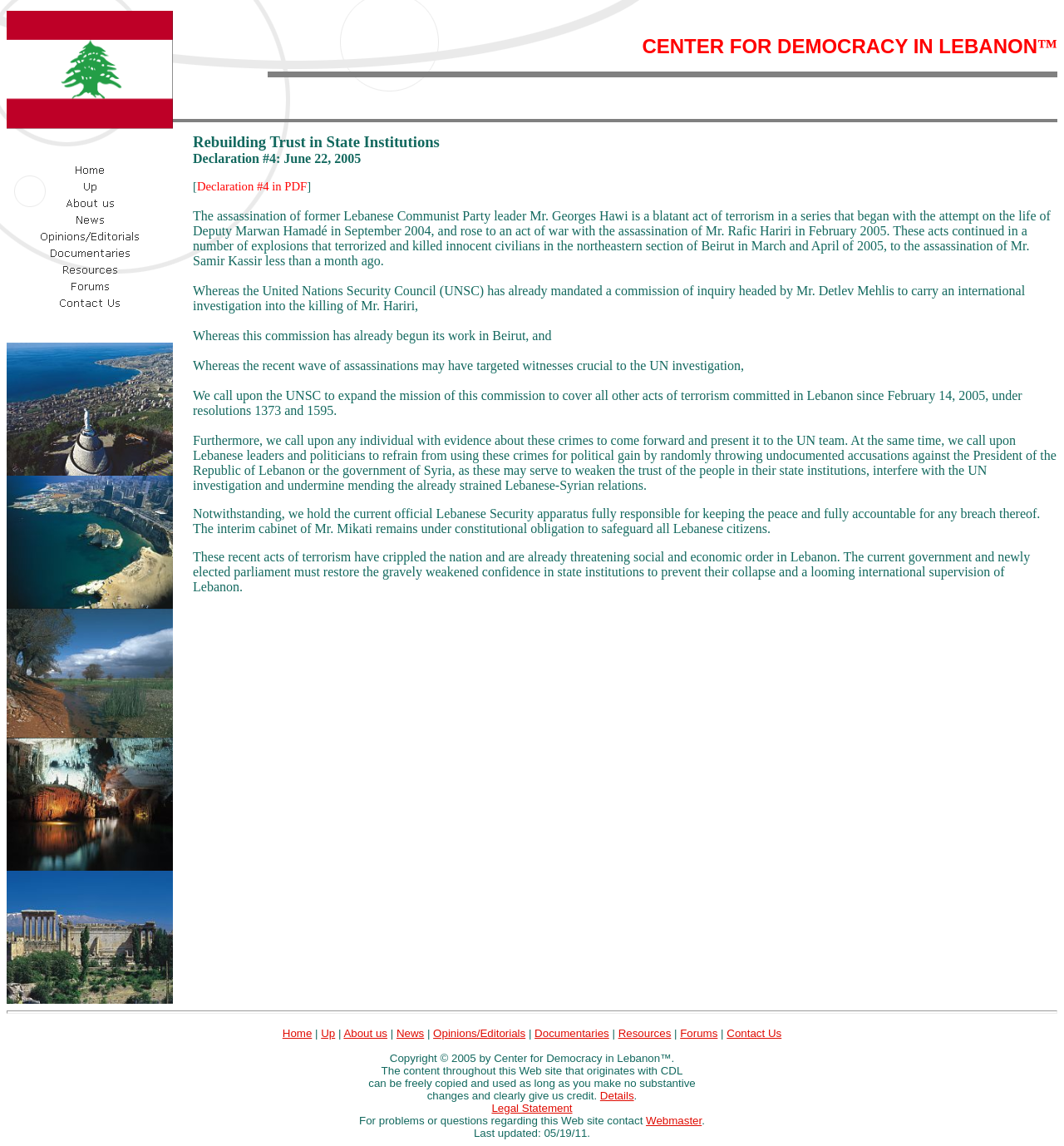Identify the bounding box coordinates necessary to click and complete the given instruction: "View the About us page".

[0.323, 0.896, 0.364, 0.907]